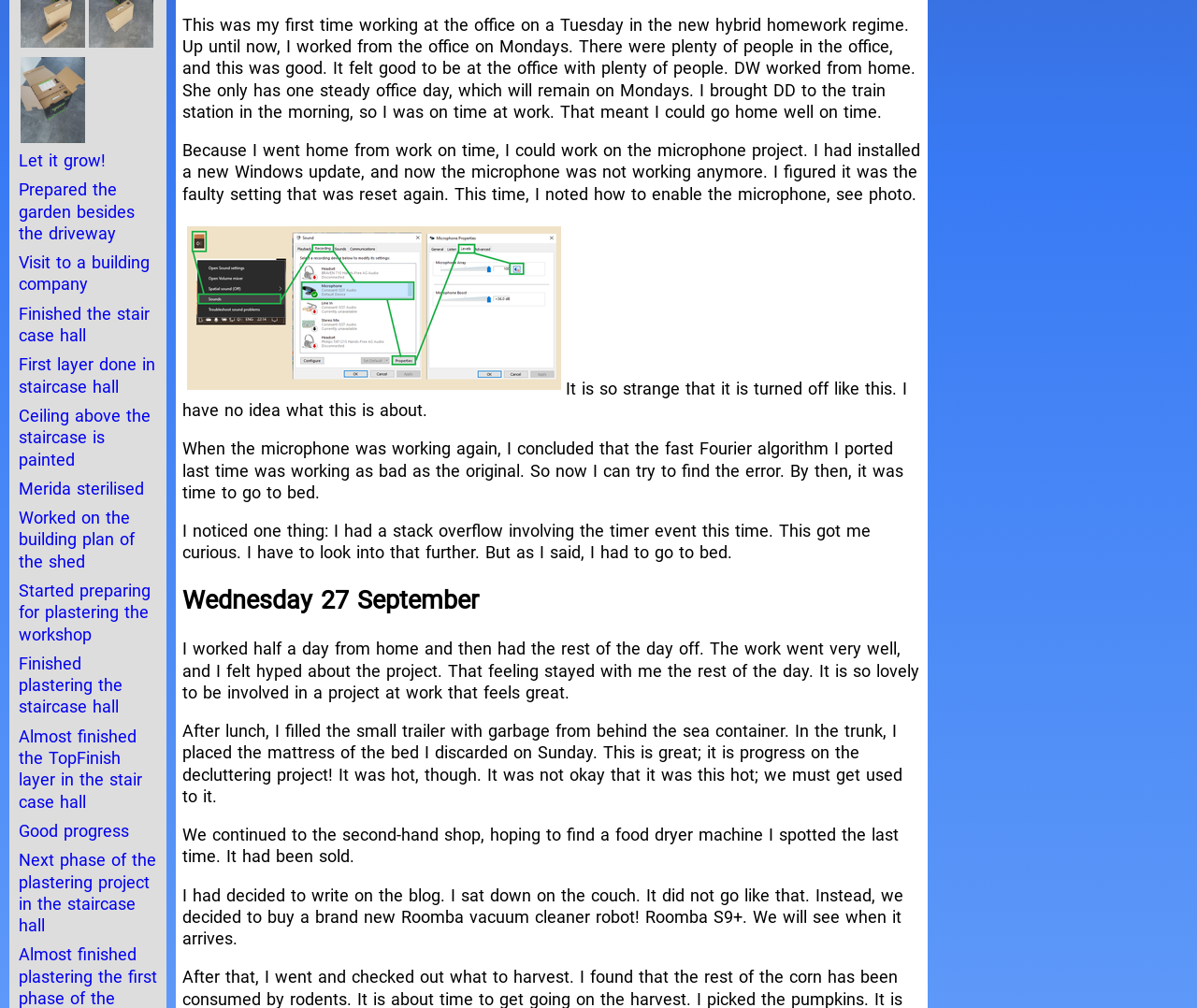Identify the bounding box for the UI element that is described as follows: "parent_node: Let it grow!".

[0.016, 0.034, 0.073, 0.053]